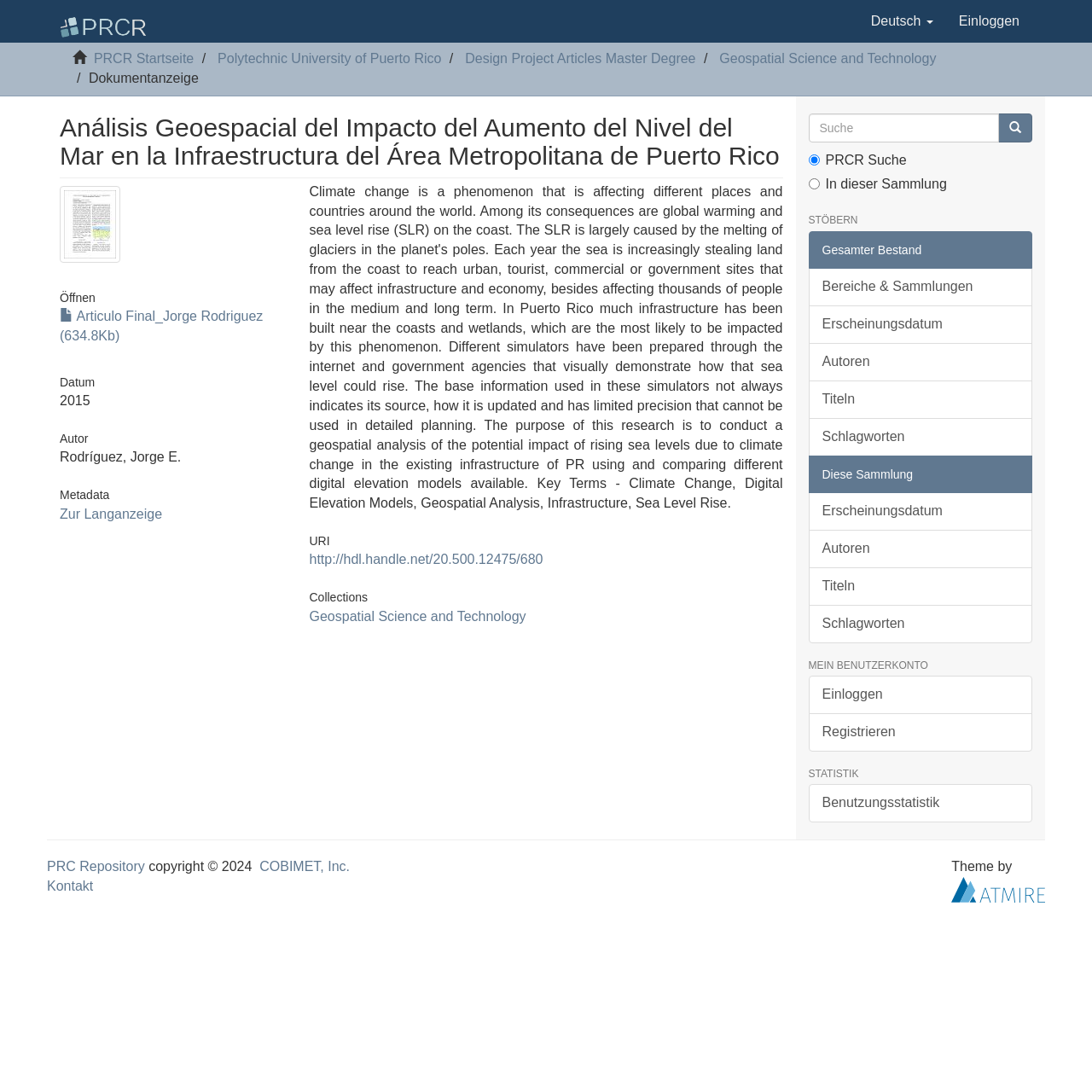Pinpoint the bounding box coordinates of the clickable element needed to complete the instruction: "Click the 'Los' button". The coordinates should be provided as four float numbers between 0 and 1: [left, top, right, bottom].

[0.914, 0.104, 0.945, 0.13]